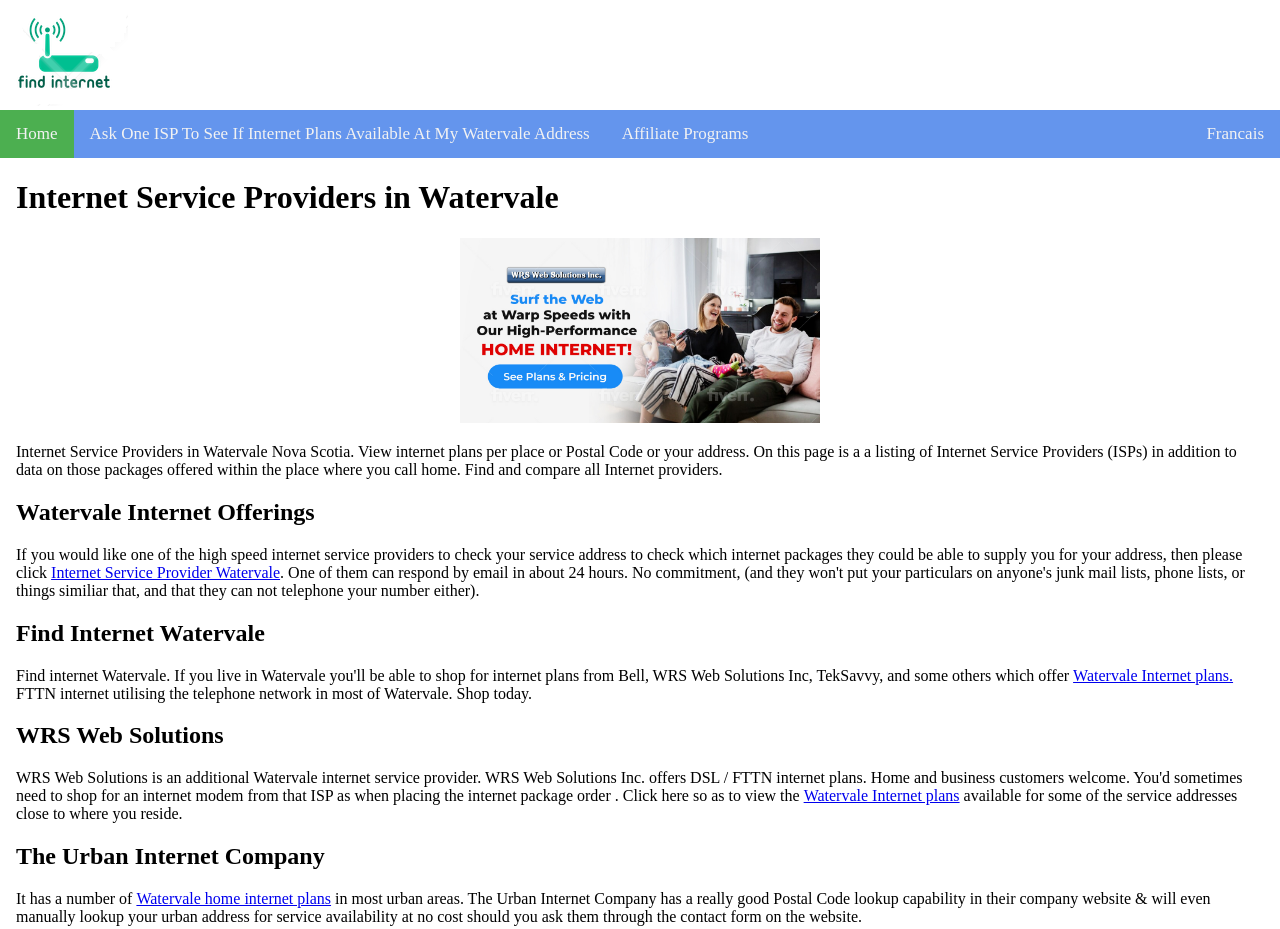Please provide a detailed answer to the question below based on the screenshot: 
What is the purpose of this webpage?

Based on the webpage's content, it appears to be a platform where users can find and compare internet plans available in their area, specifically in Watervale, Nova Scotia. The webpage provides a list of internet service providers and their corresponding plans, allowing users to search and compare them.